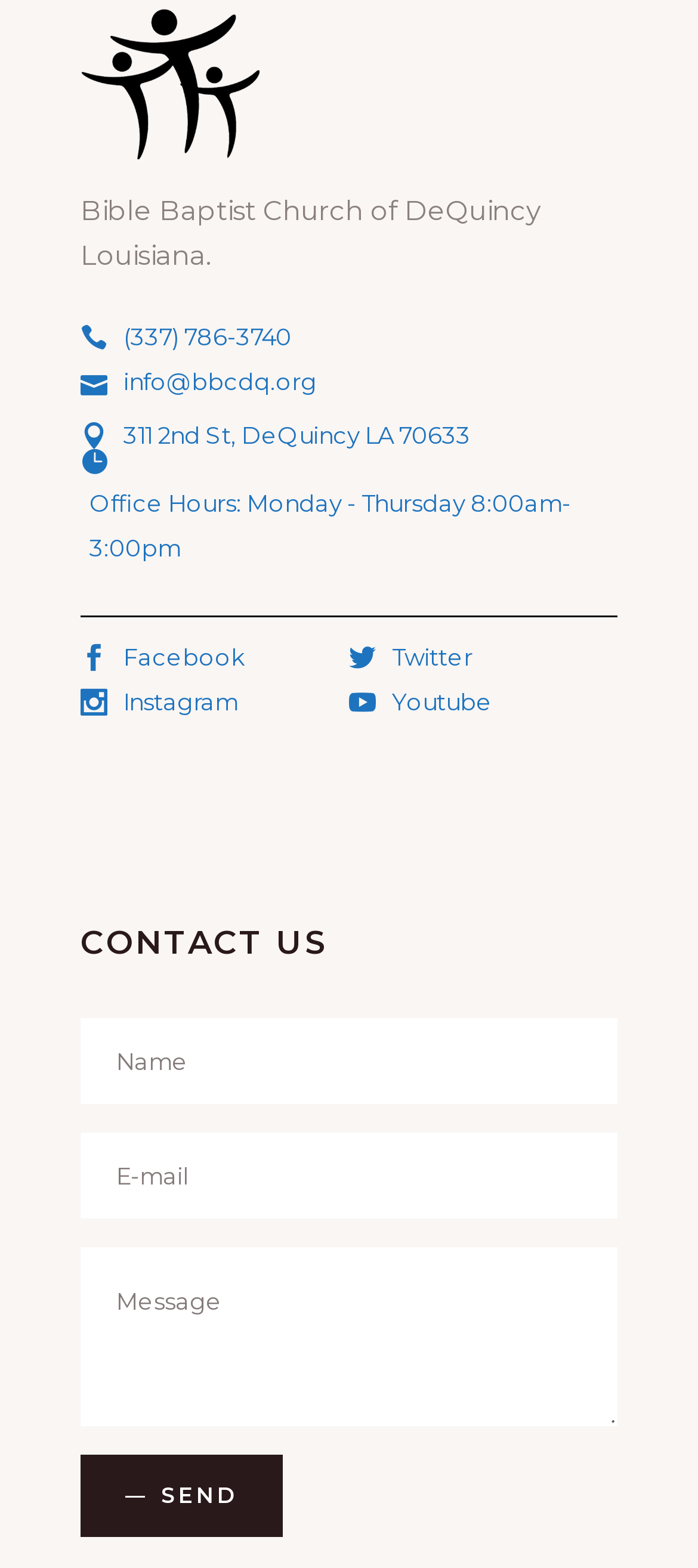Provide the bounding box coordinates for the area that should be clicked to complete the instruction: "Fill in the Name field".

[0.115, 0.649, 0.885, 0.704]